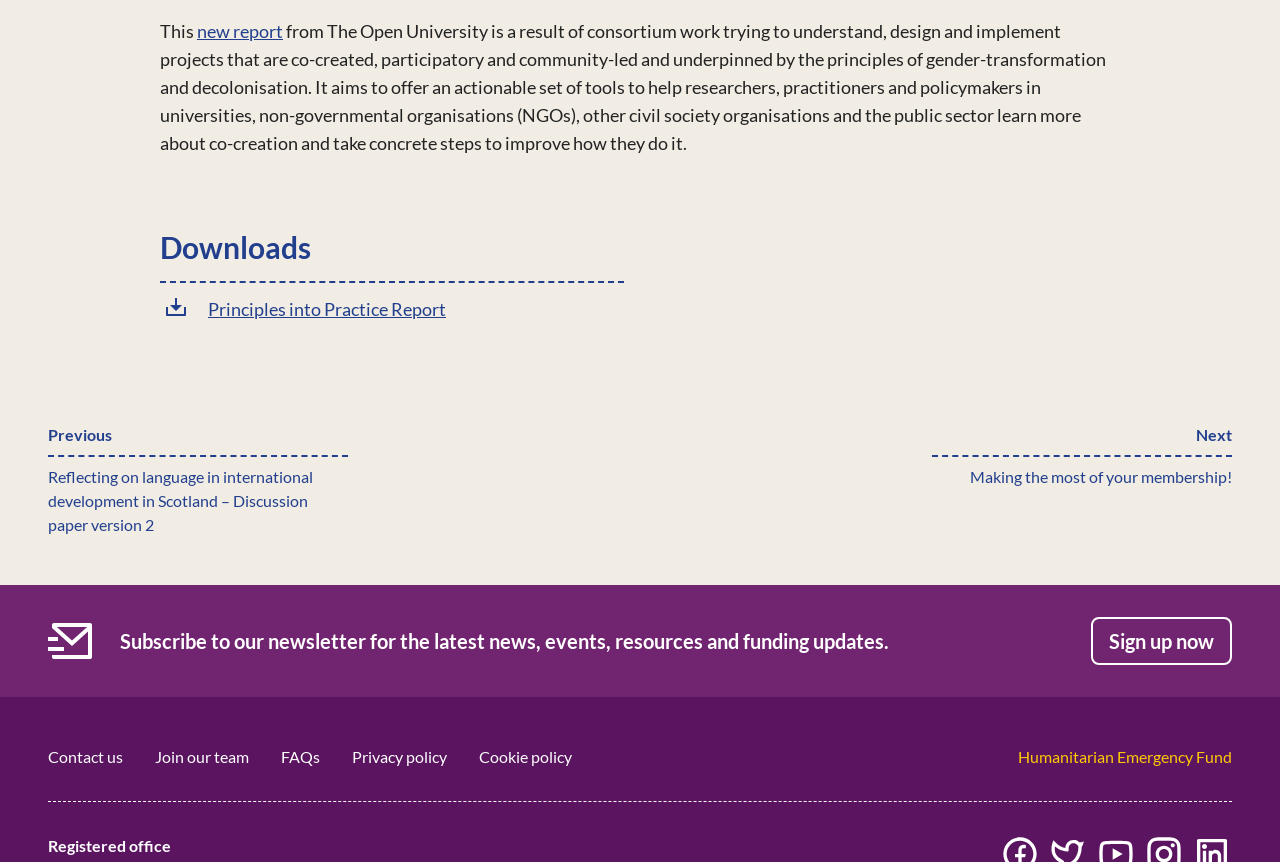Could you provide the bounding box coordinates for the portion of the screen to click to complete this instruction: "view the Humanitarian Emergency Fund"?

[0.795, 0.867, 0.962, 0.889]